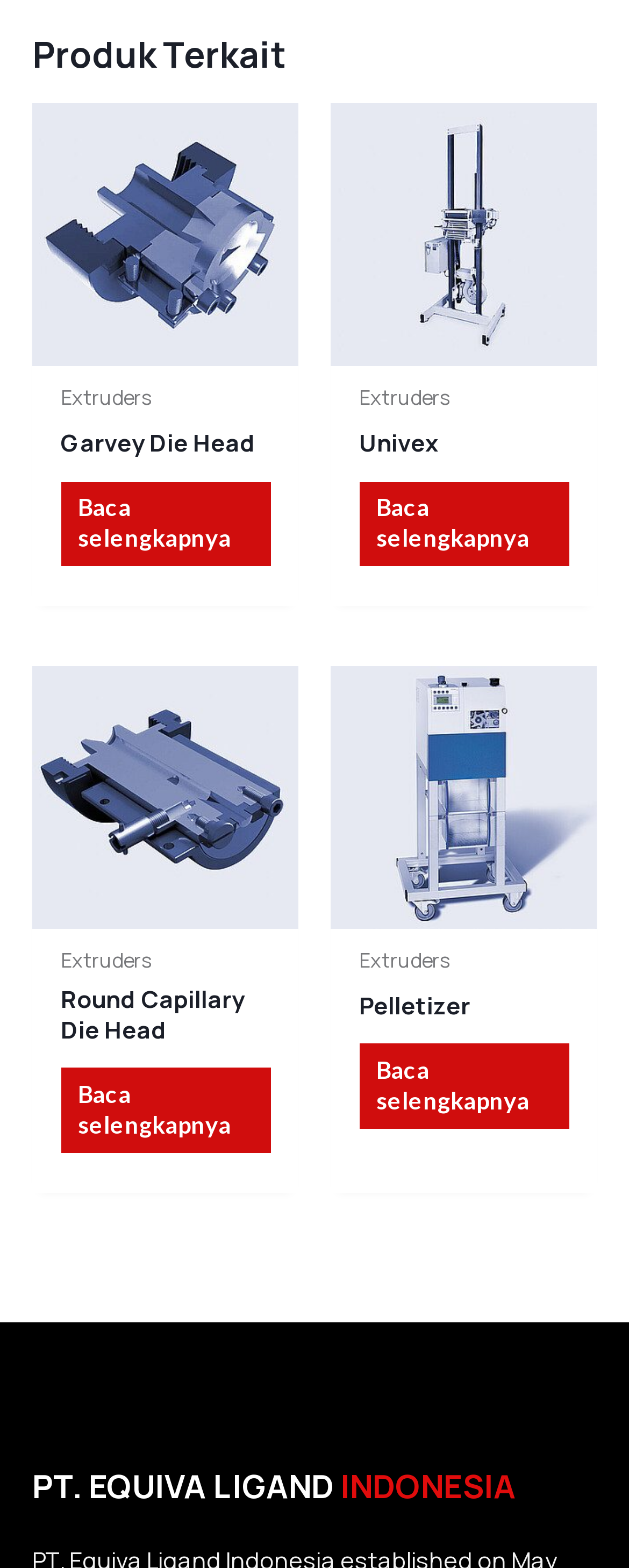Determine the coordinates of the bounding box for the clickable area needed to execute this instruction: "Read more about Round Capillary Die Head".

[0.096, 0.681, 0.429, 0.735]